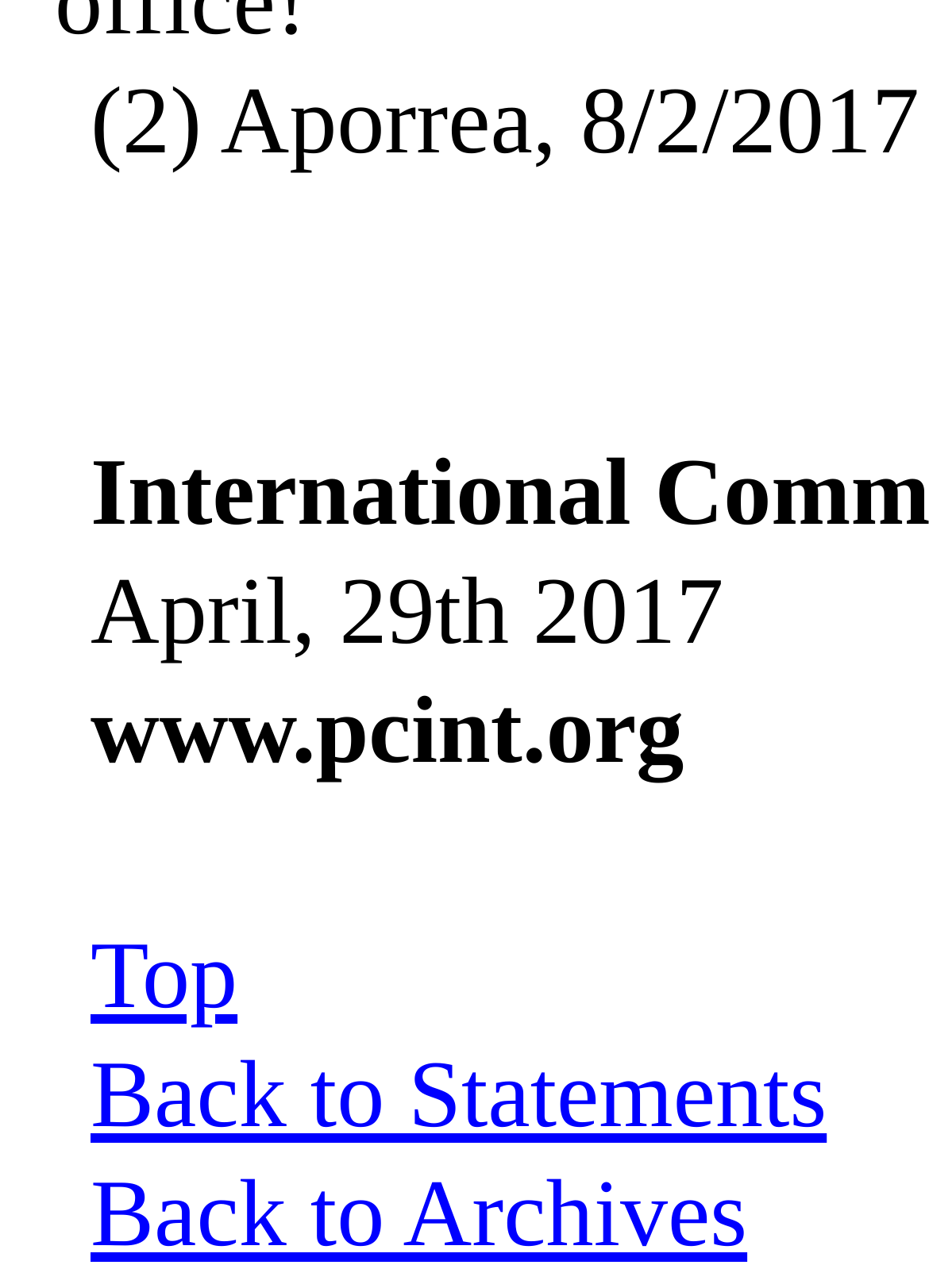Provide a one-word or one-phrase answer to the question:
What is the date of the statement?

April 29th, 2017